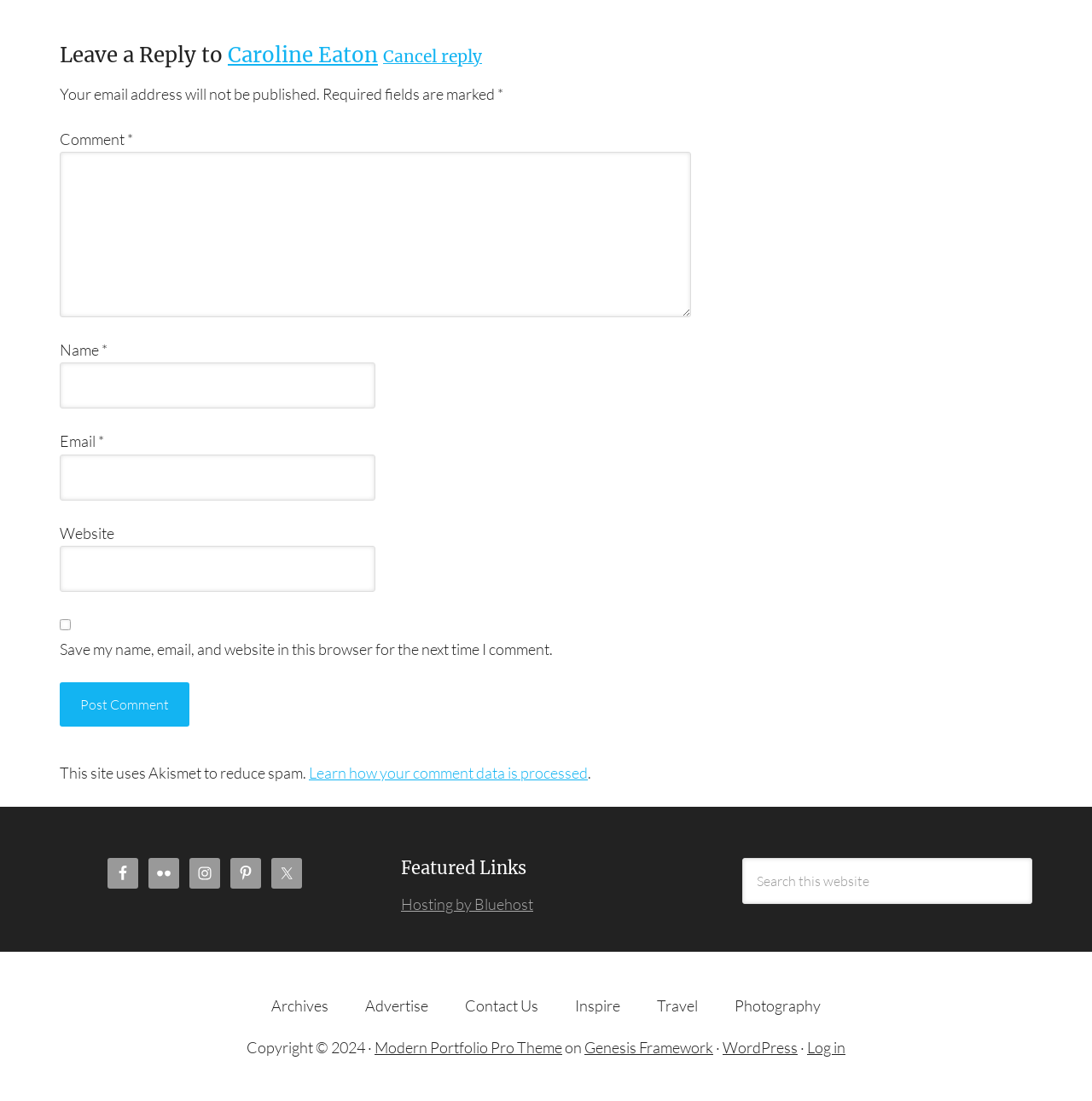Can you find the bounding box coordinates for the element to click on to achieve the instruction: "Enter your comment"?

[0.055, 0.138, 0.633, 0.288]